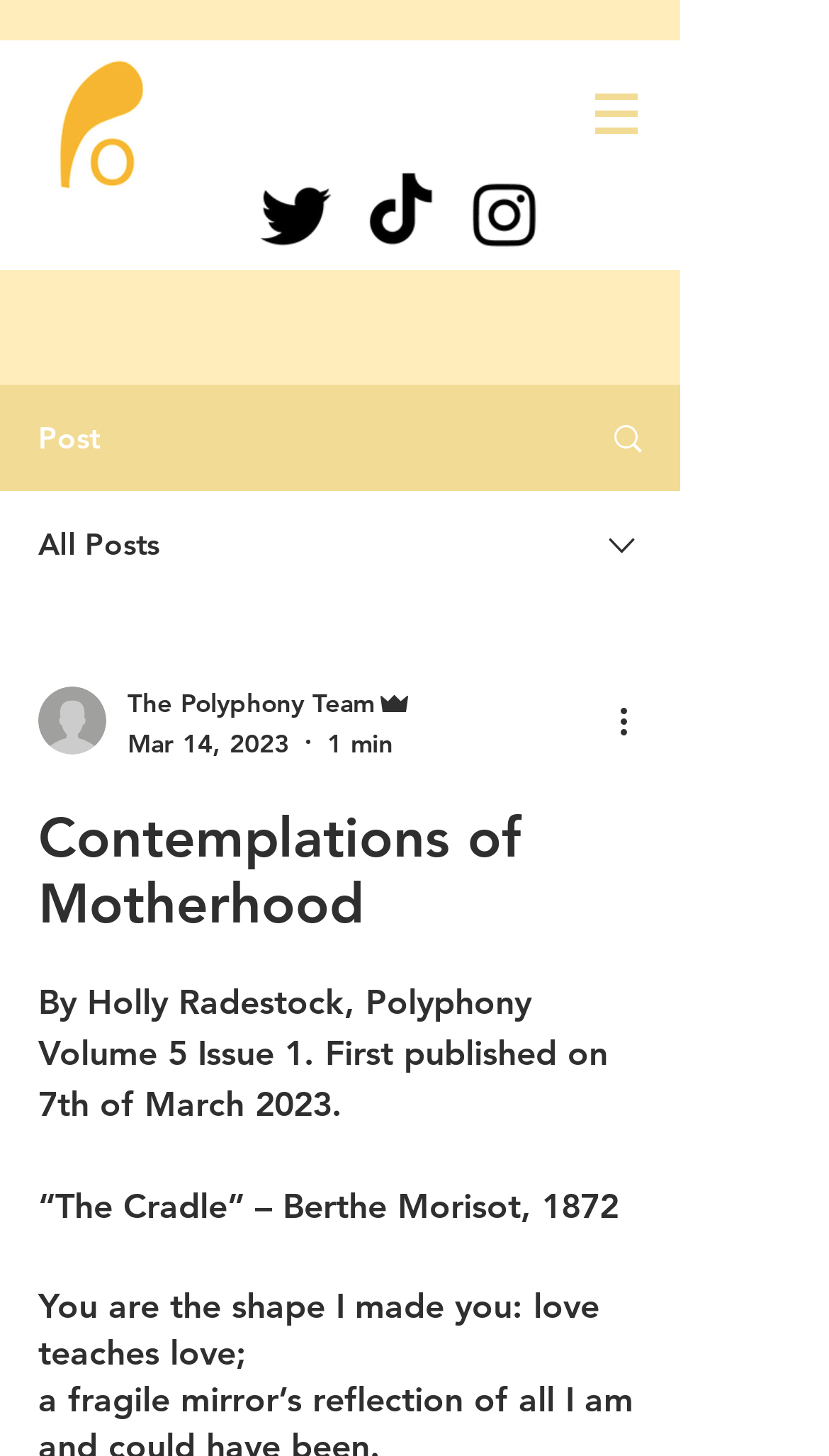What is the title of the artwork?
Respond to the question with a single word or phrase according to the image.

“The Cradle”